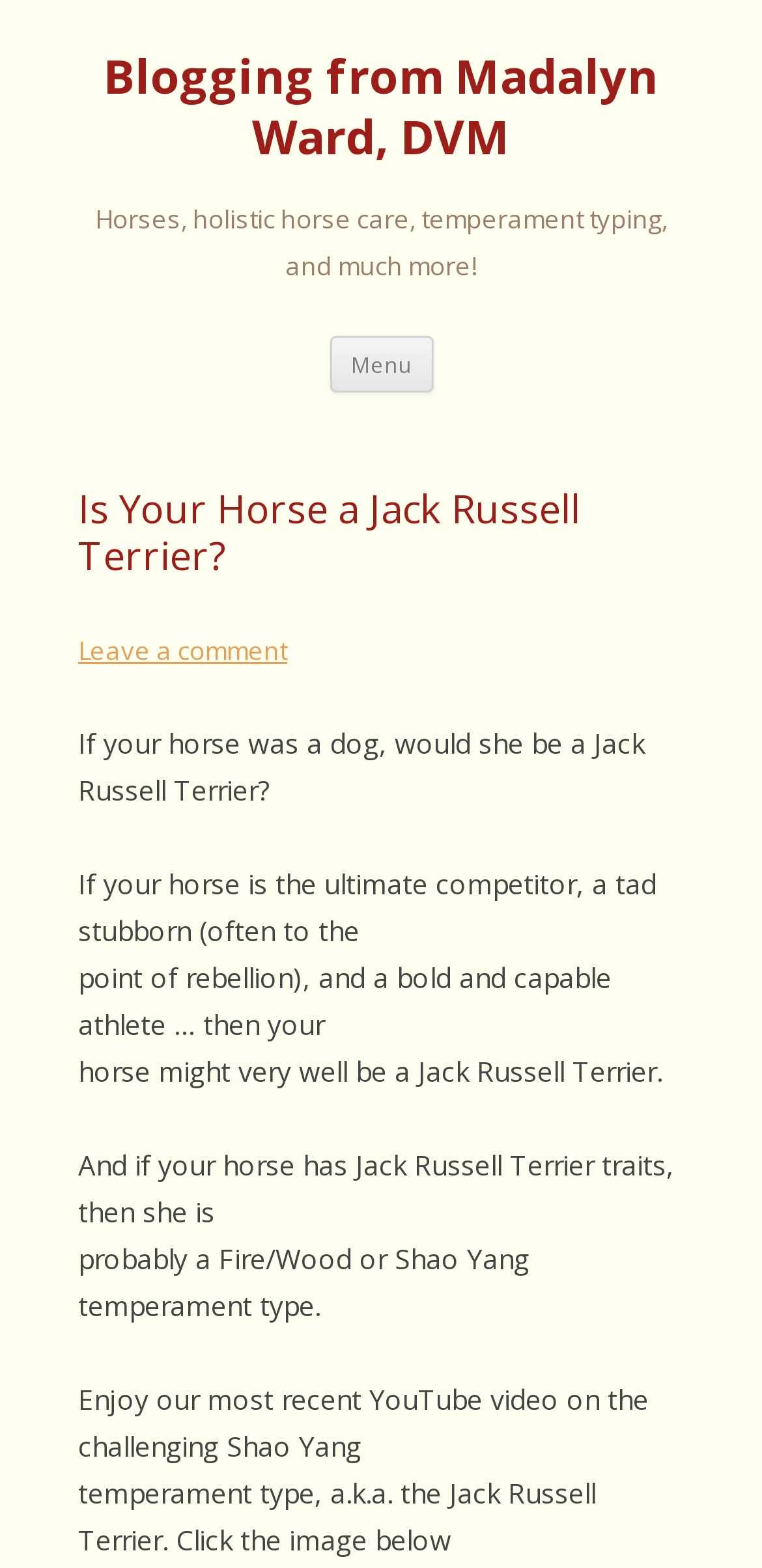Please give a succinct answer using a single word or phrase:
What is the author of the blog?

Madalyn Ward, DVM